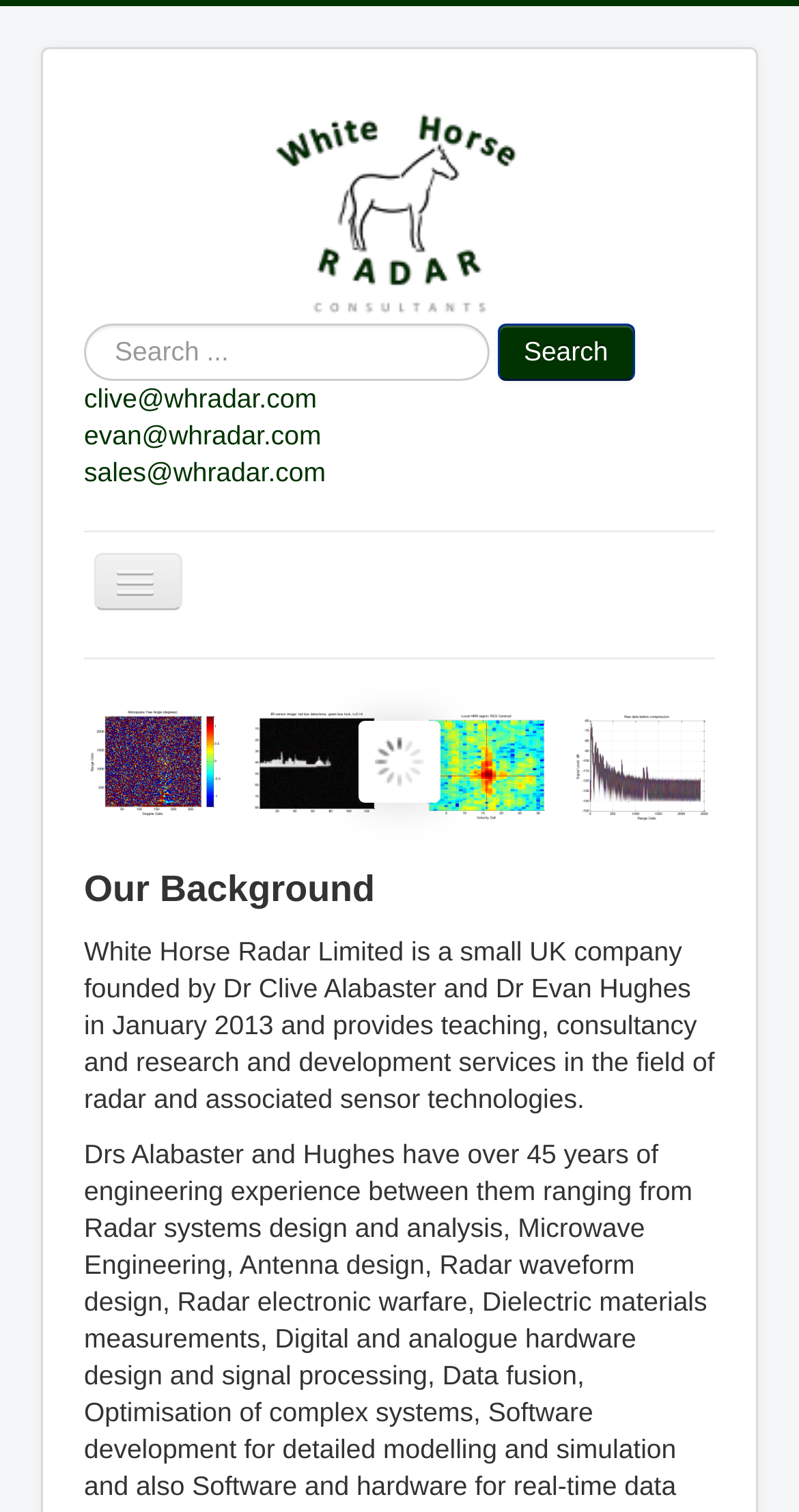Could you provide the bounding box coordinates for the portion of the screen to click to complete this instruction: "Visit the home page"?

[0.105, 0.431, 0.895, 0.474]